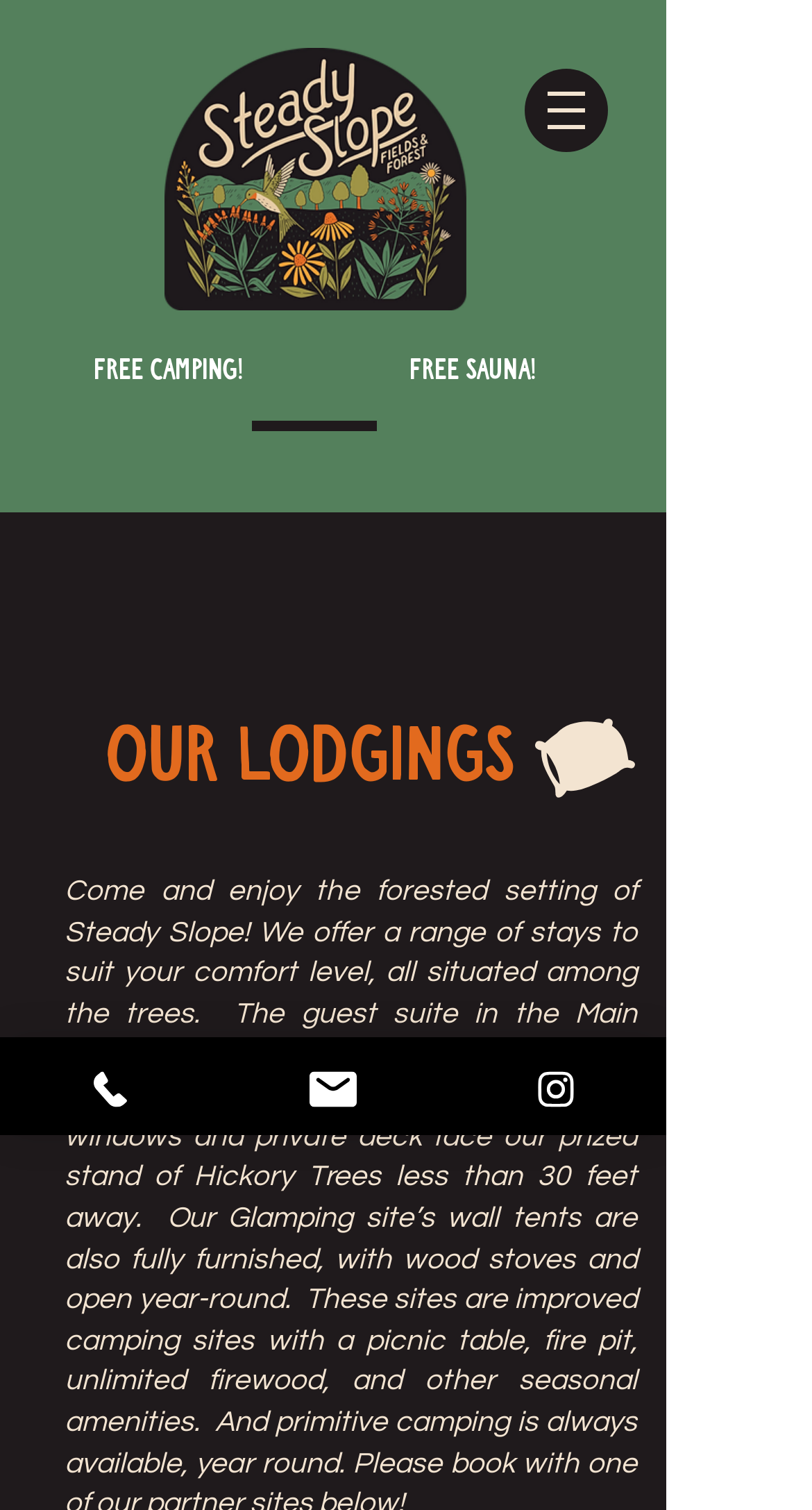What is the heading above the links?
Observe the image and answer the question with a one-word or short phrase response.

Our Lodgings